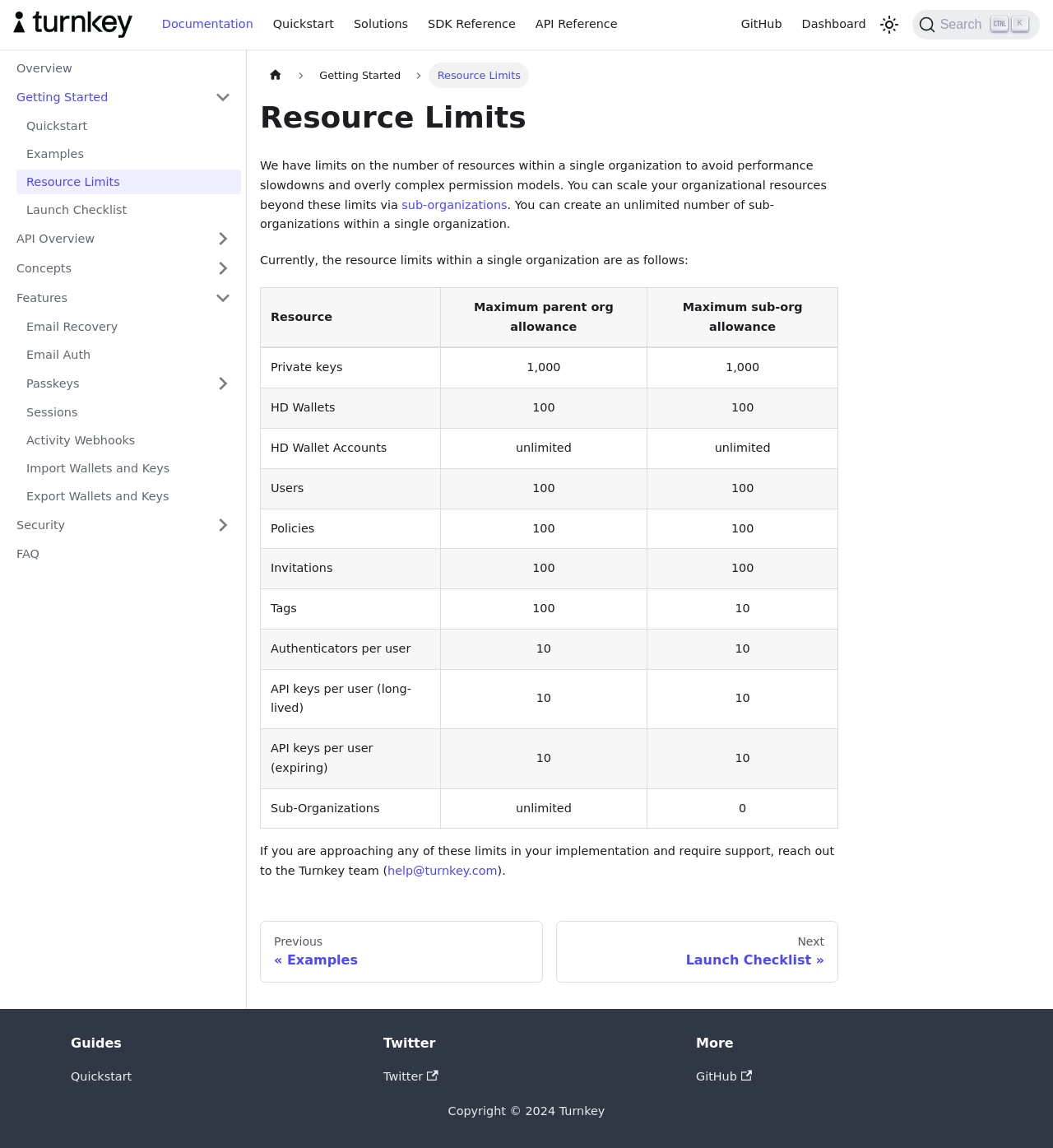Based on what you see in the screenshot, provide a thorough answer to this question: How many users are allowed in an organization?

According to the table in the webpage, the maximum number of users allowed in an organization is 100, which is specified in the 'Maximum parent org allowance' column.